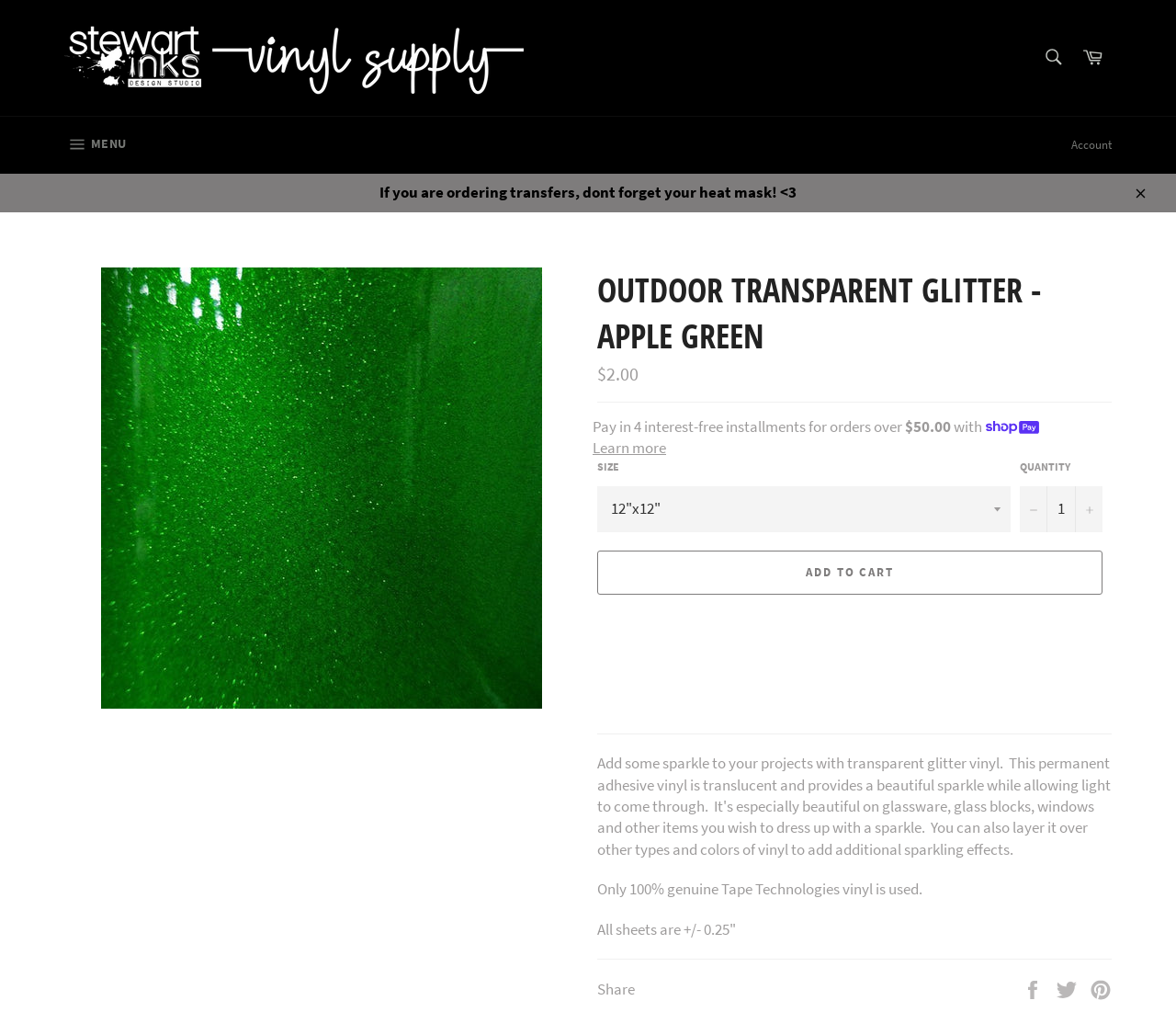What is the purpose of the button with the text '−'?
From the screenshot, provide a brief answer in one word or phrase.

Reduce item quantity by one